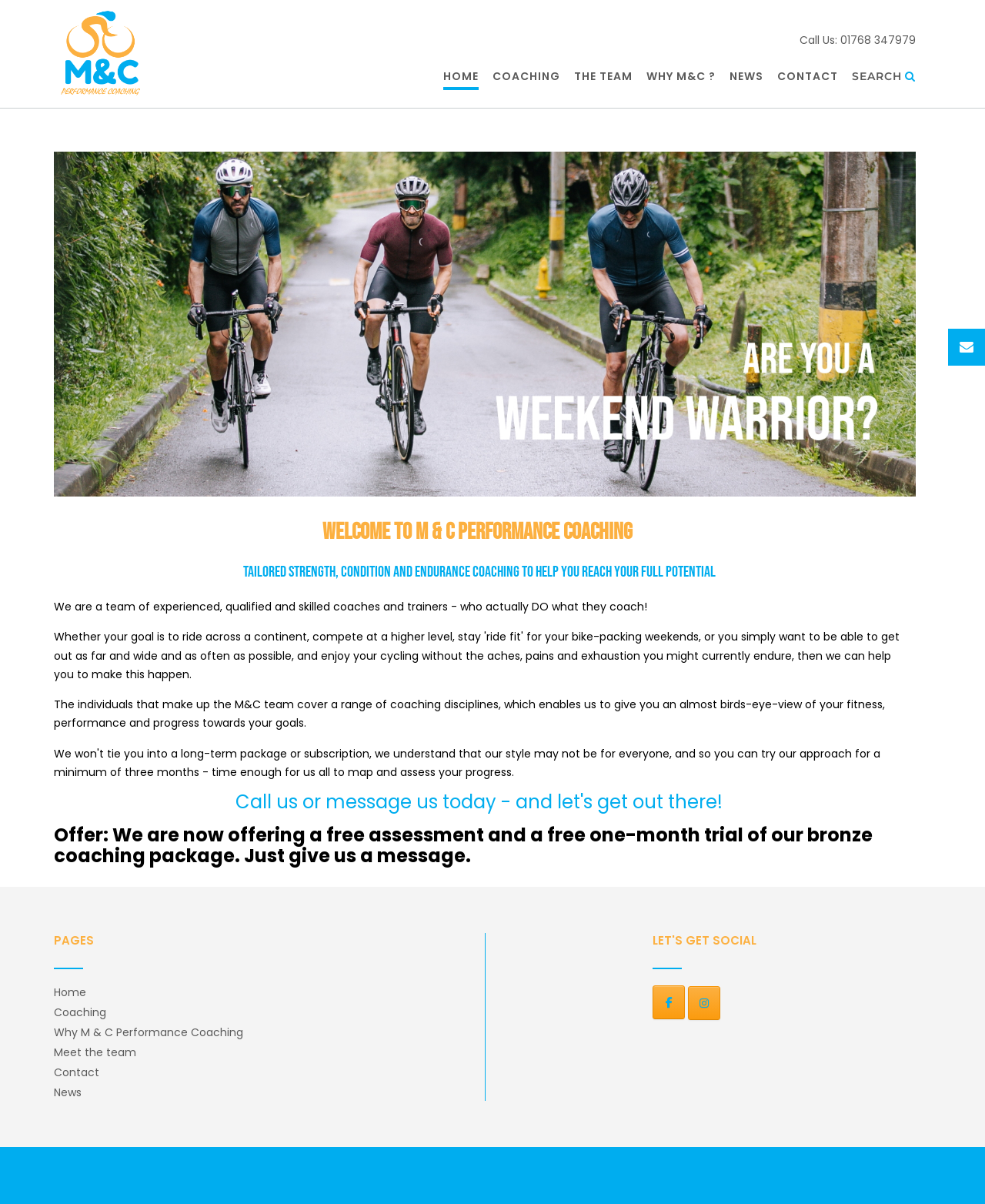Produce an elaborate caption capturing the essence of the webpage.

The webpage is the homepage of M&C Performance Coaching, a team of experienced coaches offering tailored strength, condition, and endurance coaching. At the top left corner, there is a logo of M&C Coaching, which is also a link to the homepage. Next to the logo, there is a phone number "Call Us: 01768 347979" displayed prominently.

The main navigation menu is located at the top center of the page, consisting of six links: "HOME", "COACHING", "THE TEAM", "WHY M&C?", "NEWS", and "CONTACT". These links are evenly spaced and aligned horizontally.

Below the navigation menu, there is a main content area that takes up most of the page. It starts with a slideshow region, followed by a welcome message that reads "Welcome to M & C performance Coaching tailored strength, condition and endurance coaching to help you reach your full potential". This message is divided into two headings, with the second heading providing more details about the coaching services.

The welcome message is followed by two paragraphs of text that introduce the M&C team and their coaching disciplines. The team is described as experienced, qualified, and skilled coaches who can provide a comprehensive view of the client's fitness and progress.

There is also an offer mentioned, which is a free assessment and a free one-month trial of their bronze coaching package. This offer is displayed prominently in the main content area.

At the bottom of the page, there are two sections: "PAGES" and "LET'S GET SOCIAL". The "PAGES" section contains a navigation menu with links to various pages on the website, including "Home", "Coaching", "Why M & C Performance Coaching", "Meet the team", "Contact", and "News". The "LET'S GET SOCIAL" section contains links to M&C Coaching's social media profiles on Facebook and Instagram.